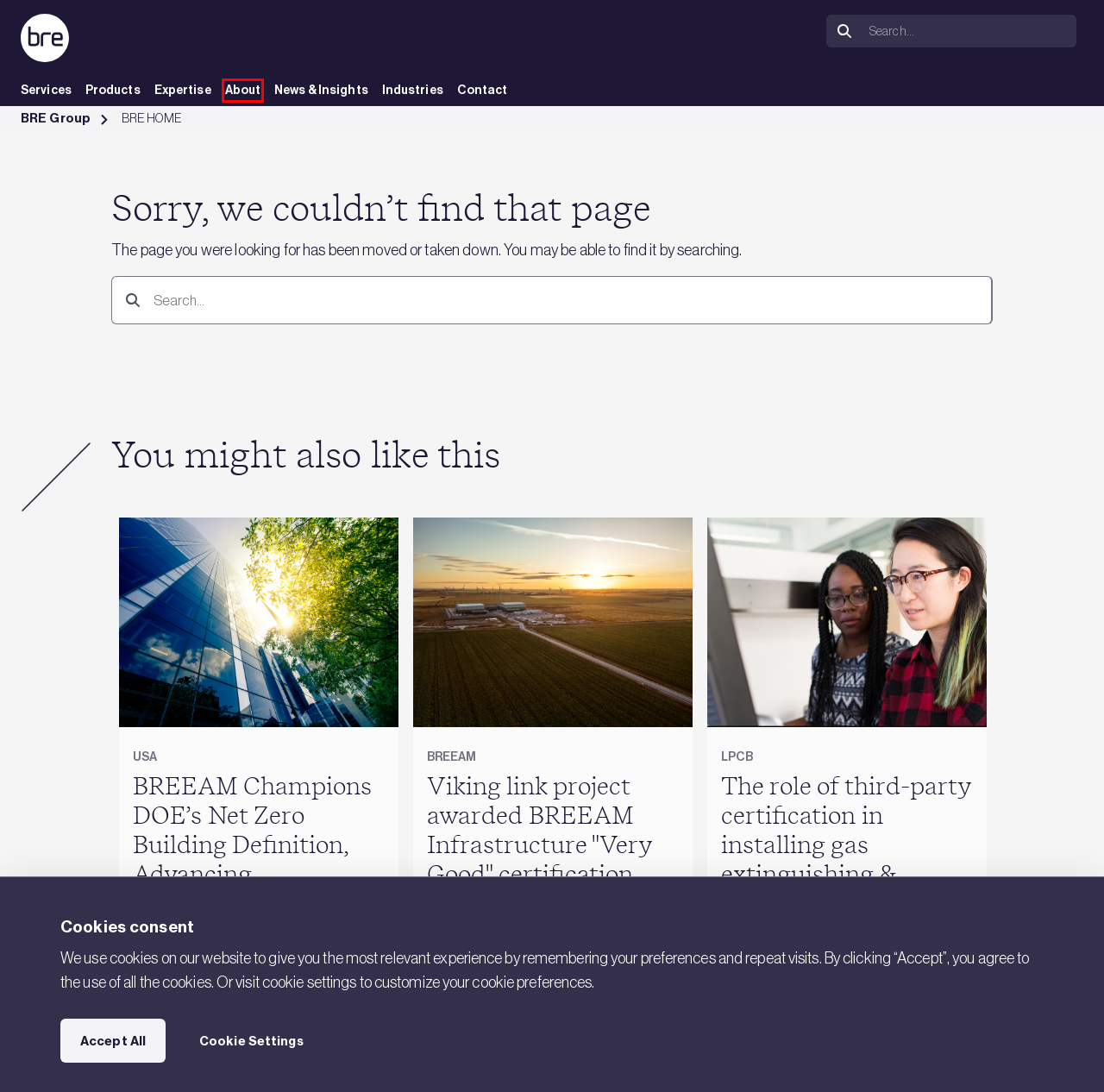You have a screenshot of a webpage with a red bounding box around an element. Select the webpage description that best matches the new webpage after clicking the element within the red bounding box. Here are the descriptions:
A. Cookies - BRE Group
B. News & insights - BRE Group
C. Contact us - BRE Group
D. Products - BRE Group
E. BRE acceptable use policy - BRE Group
F. Services across the built environment - BRE Group
G. Expertise - BRE Group
H. About BRE - BRE Group

H